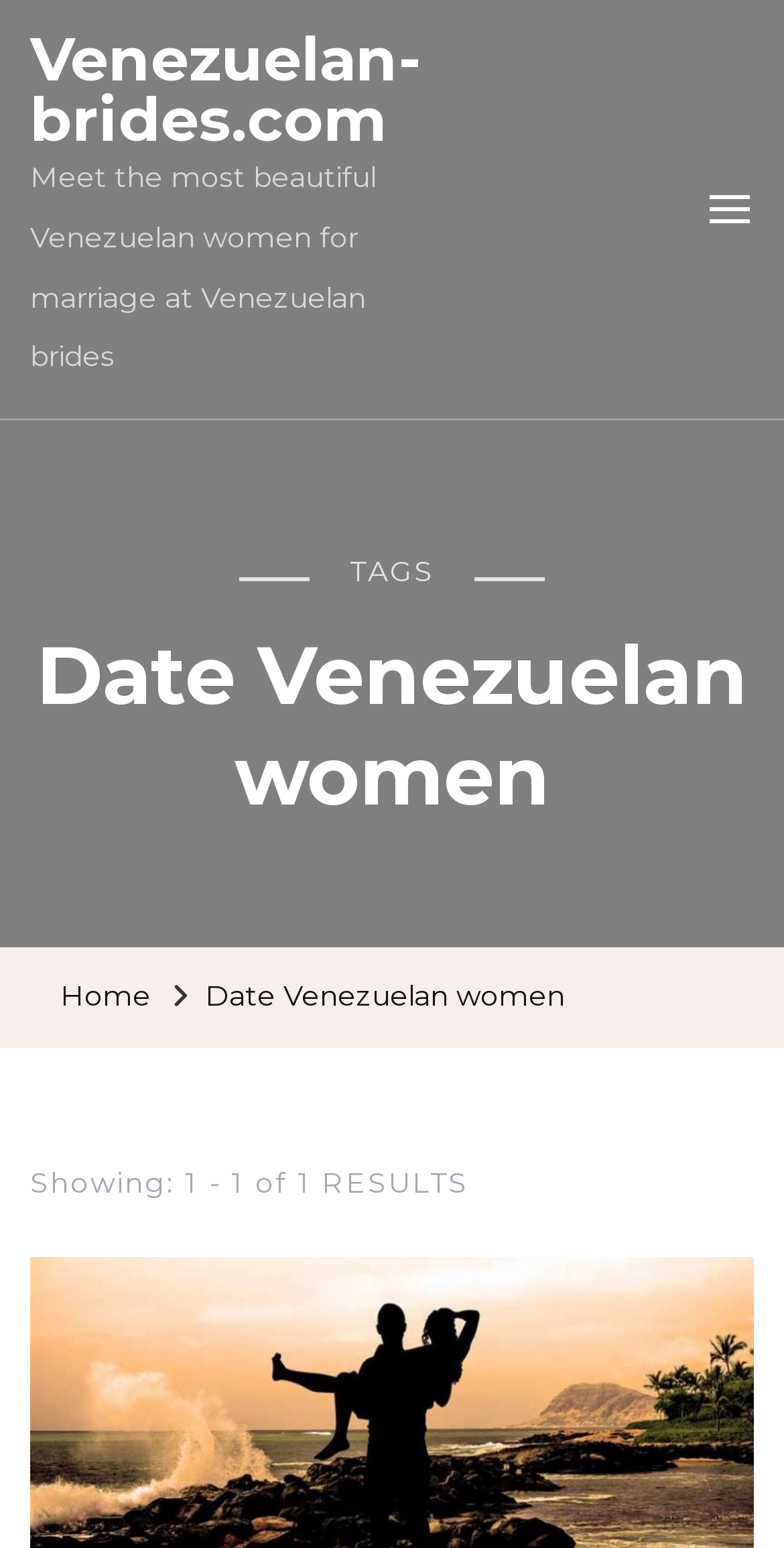Use a single word or phrase to answer the following:
What is the function of the button on the top right?

Expand